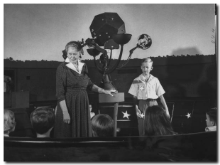What is the setting of the image?
Using the image as a reference, answer with just one word or a short phrase.

Planetarium